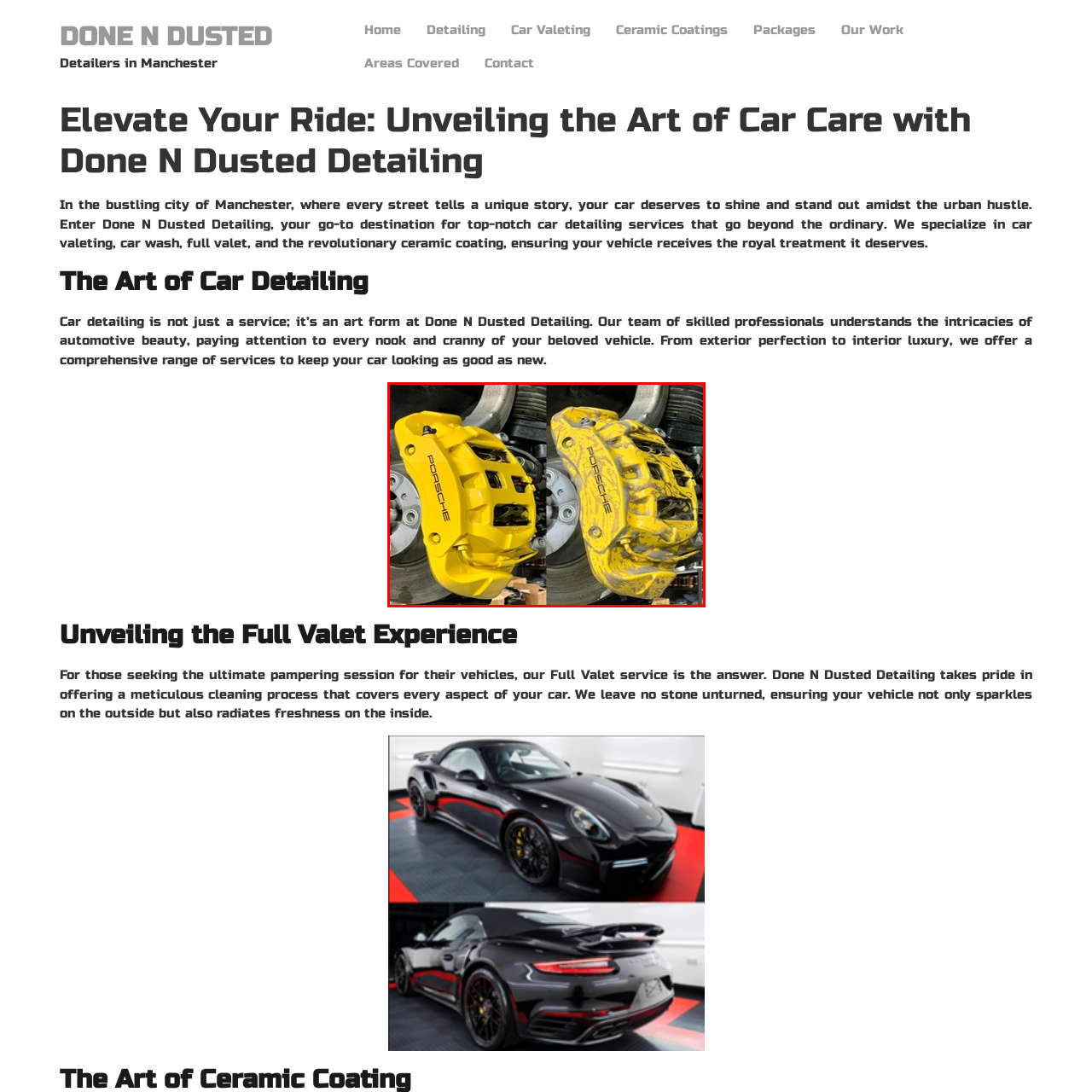Pay attention to the area highlighted by the red boundary and answer the question with a single word or short phrase: 
What is the condition of the brake caliper on the right?

Worn and dirty